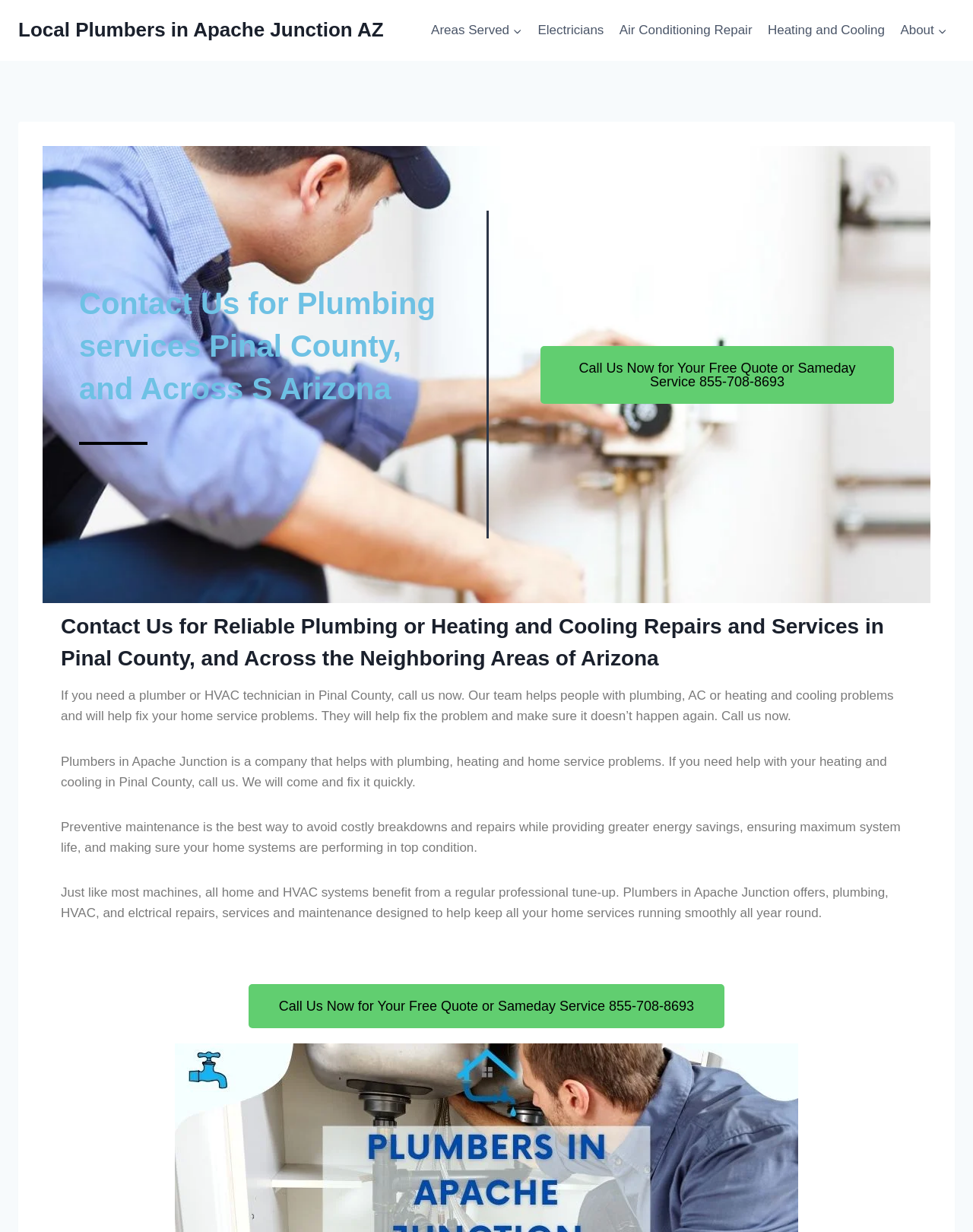Provide the bounding box coordinates of the UI element this sentence describes: "Electricians".

[0.545, 0.01, 0.629, 0.039]